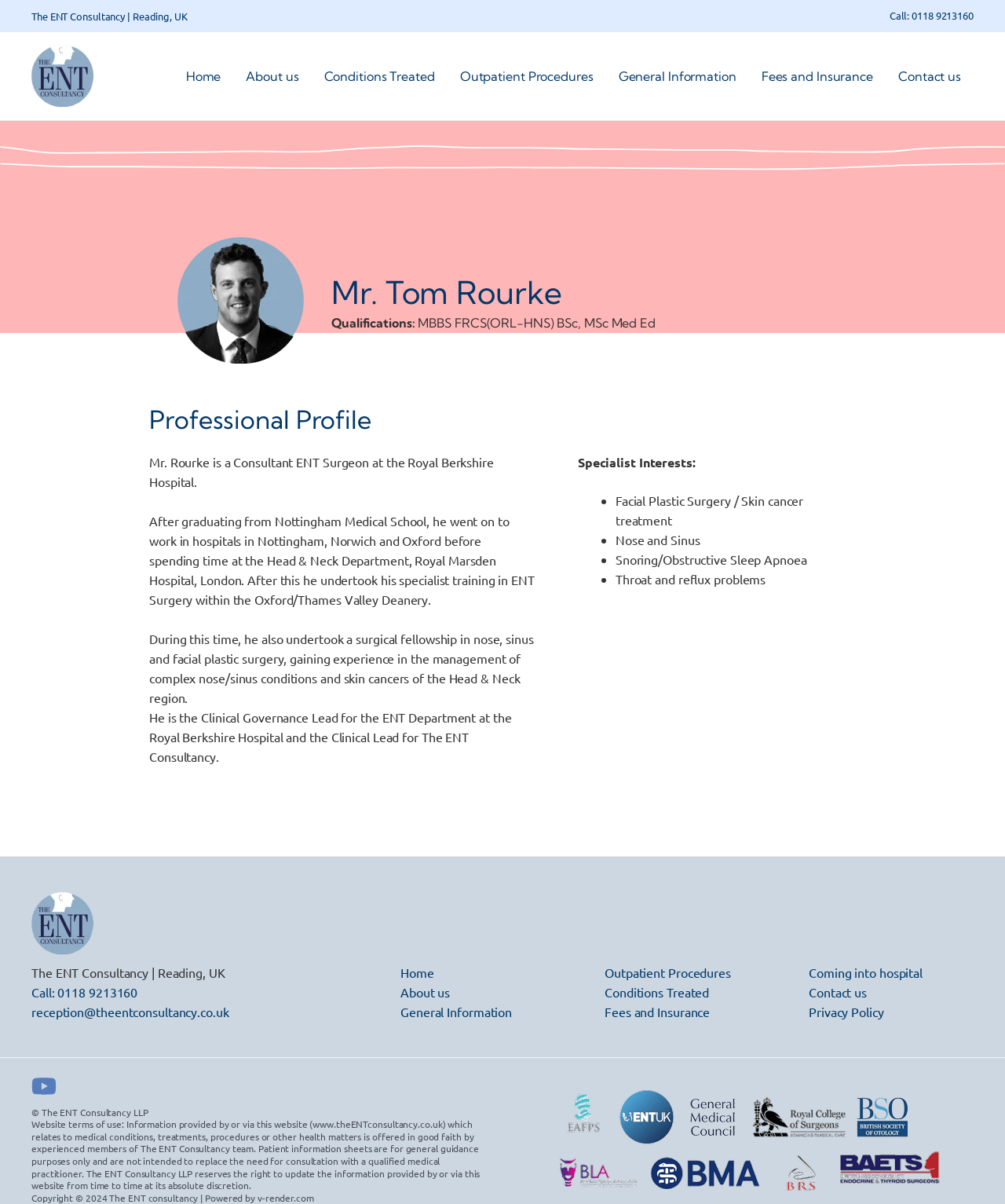Provide a brief response using a word or short phrase to this question:
What is the email address to contact the reception?

reception@theentconsultancy.co.uk